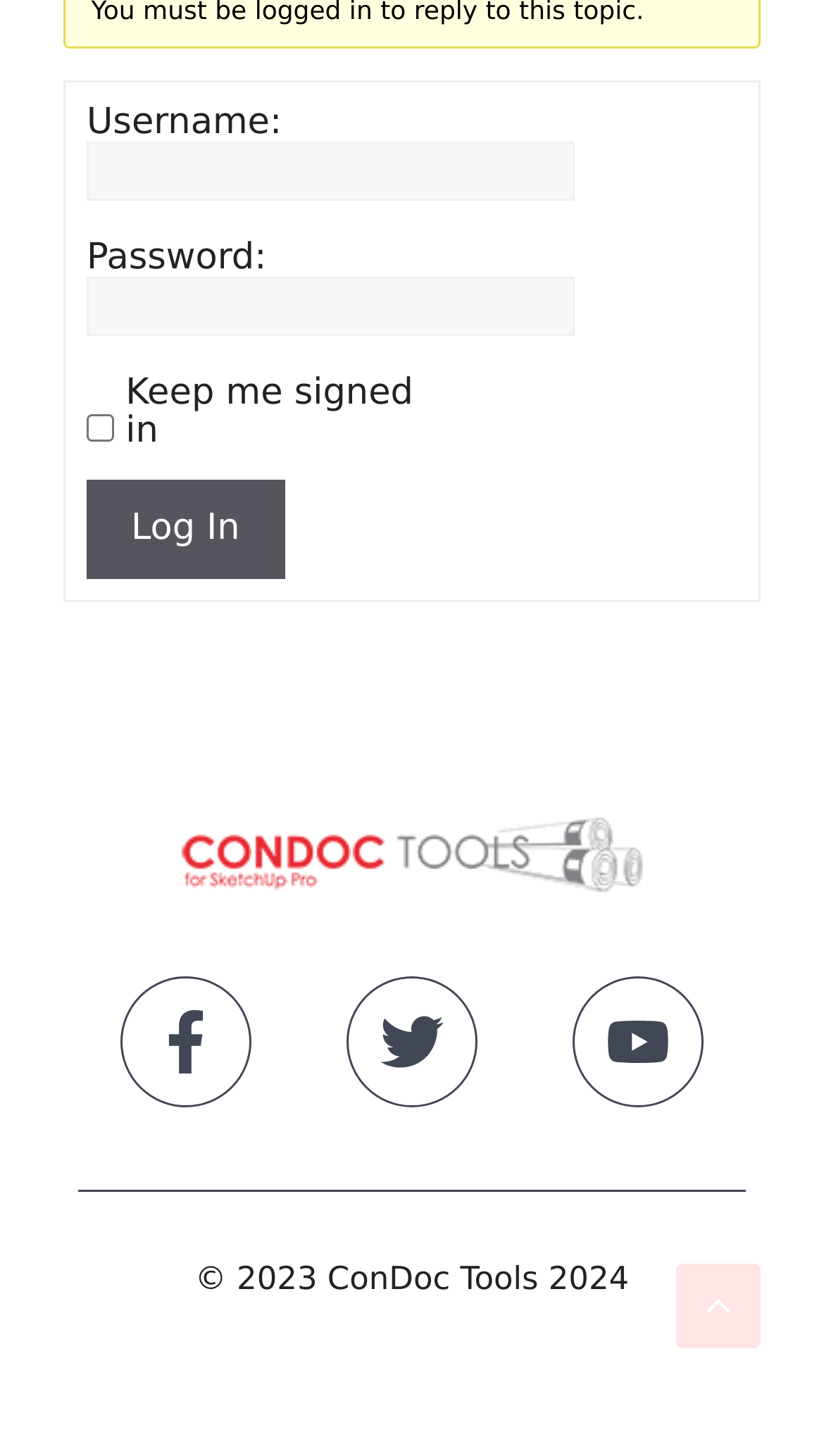Determine the coordinates of the bounding box that should be clicked to complete the instruction: "Log in". The coordinates should be represented by four float numbers between 0 and 1: [left, top, right, bottom].

[0.105, 0.329, 0.345, 0.398]